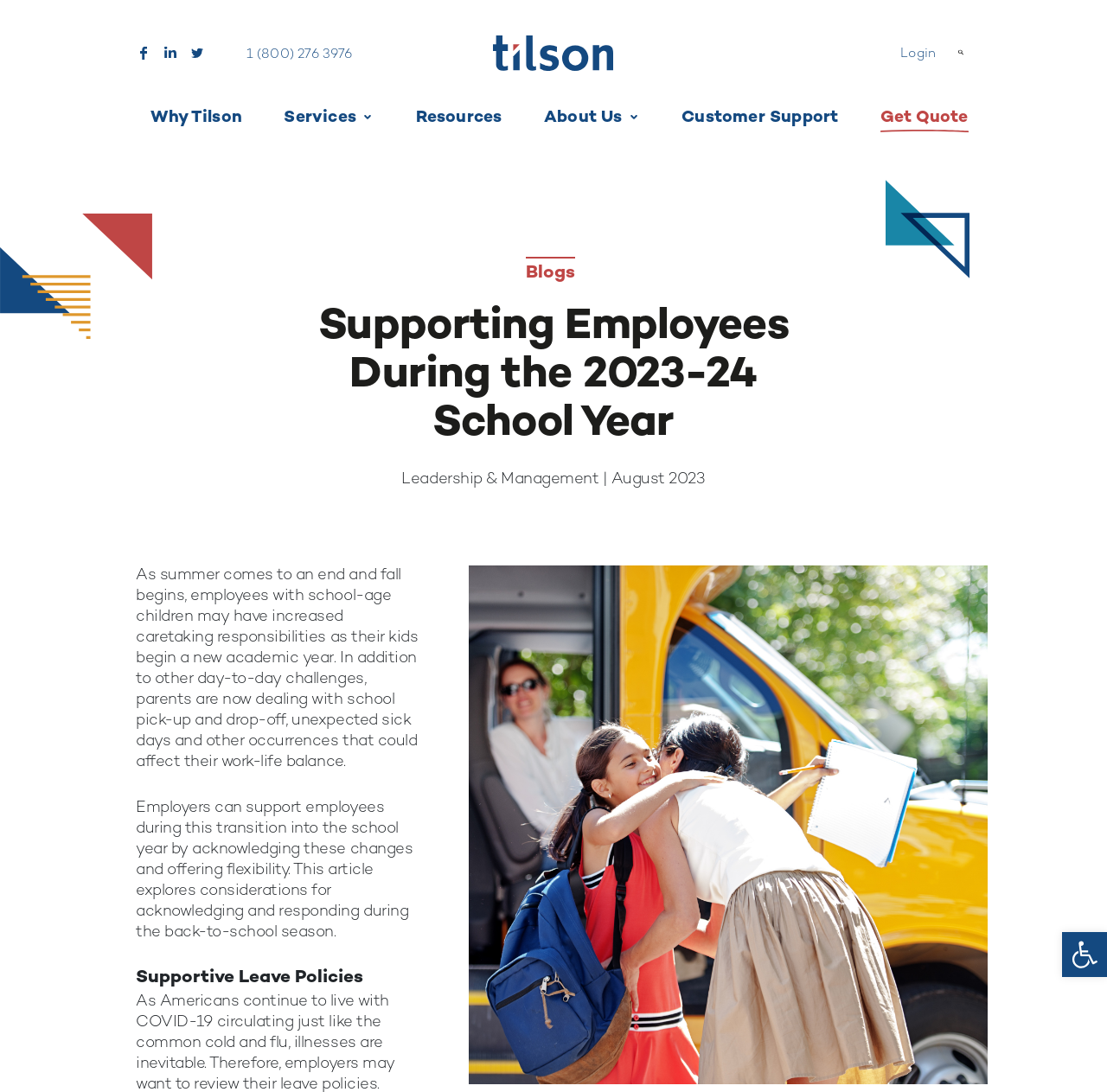Please answer the following question using a single word or phrase: 
What is the phone number to contact?

1 (800) 276 3976